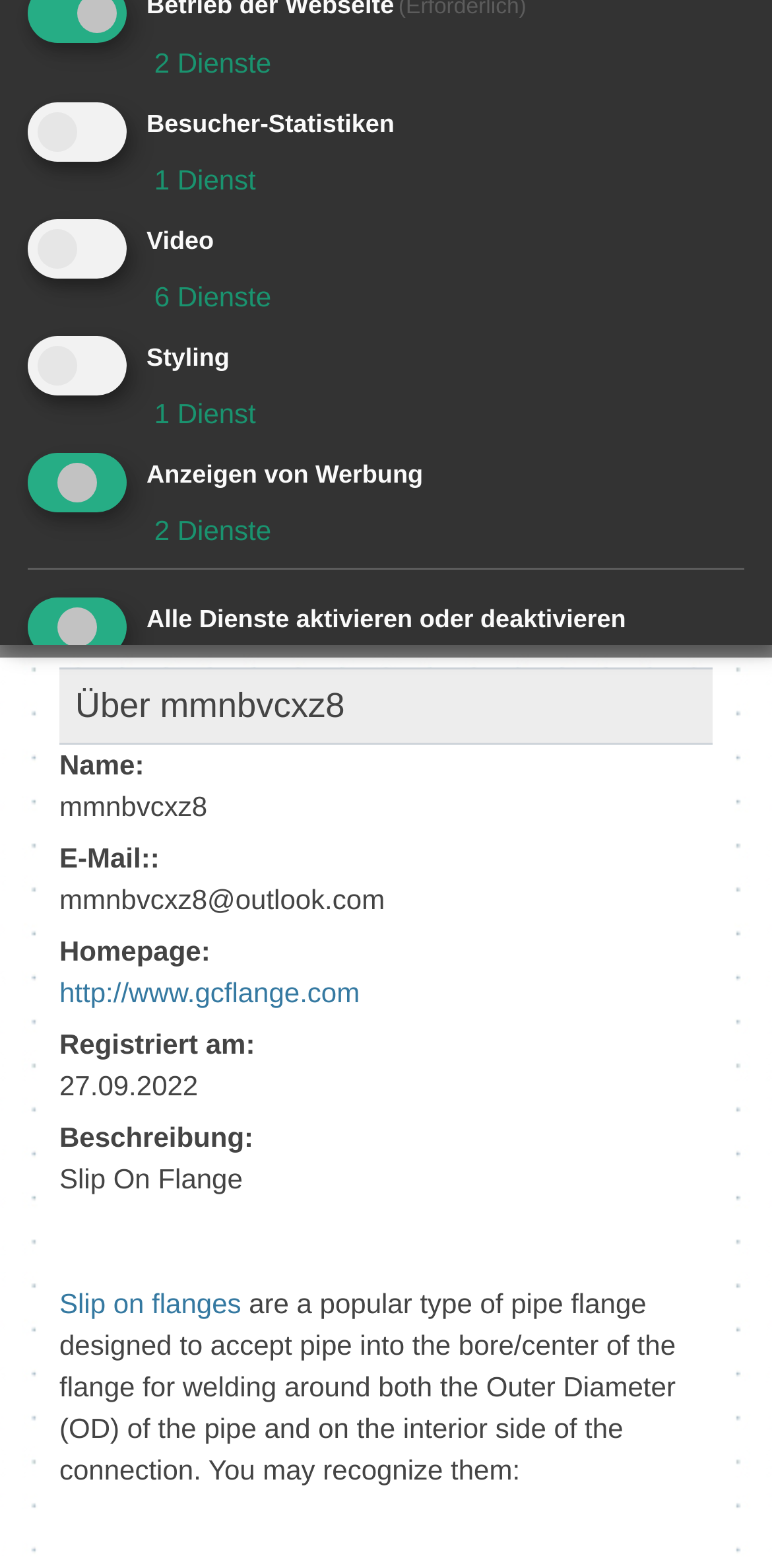Based on the element description, predict the bounding box coordinates (top-left x, top-left y, bottom-right x, bottom-right y) for the UI element in the screenshot: http://www.gcflange.com

[0.077, 0.623, 0.466, 0.643]